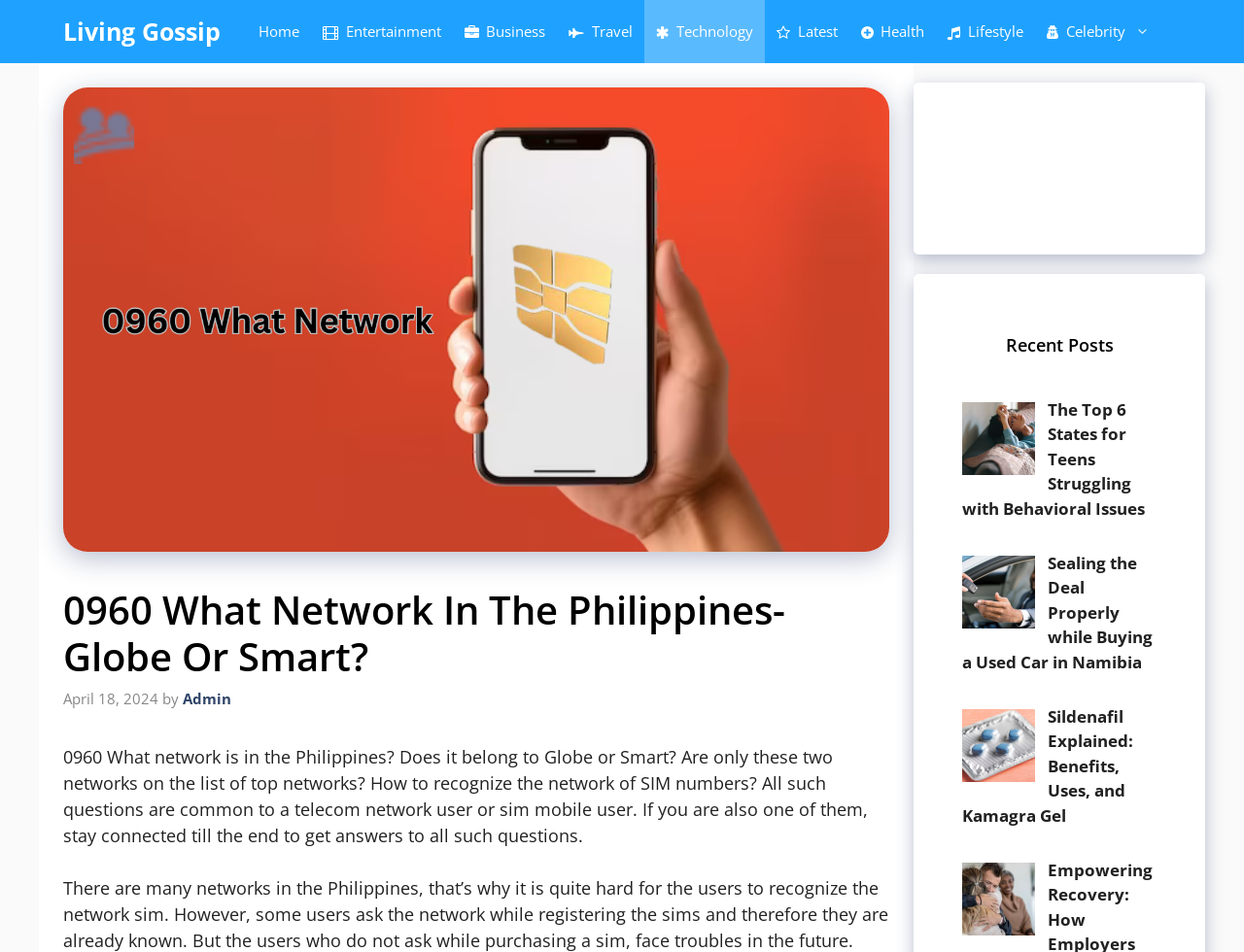Determine the bounding box coordinates of the region that needs to be clicked to achieve the task: "Click on the 'Living Gossip' link".

[0.051, 0.0, 0.177, 0.066]